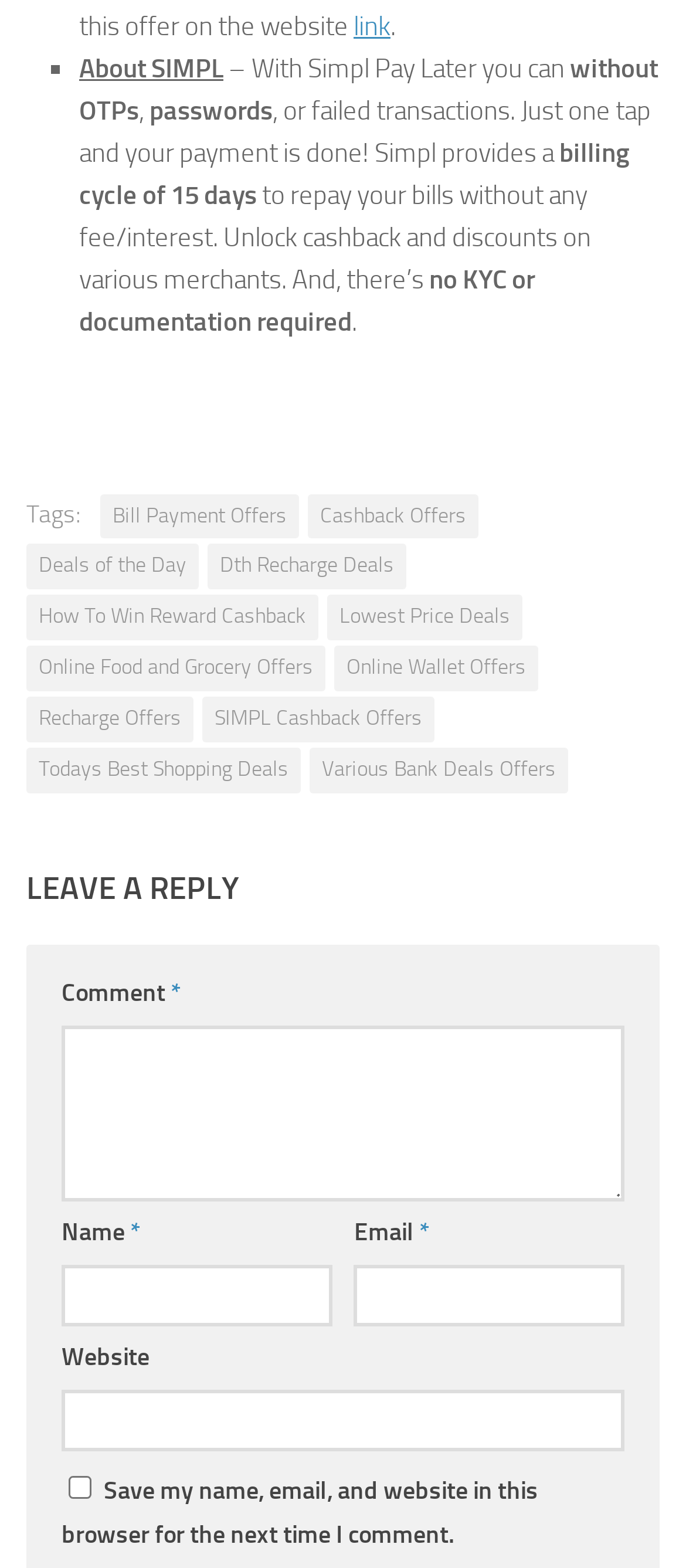Locate the bounding box coordinates of the clickable region to complete the following instruction: "Enter your 'Name' in the required field."

[0.09, 0.807, 0.484, 0.846]